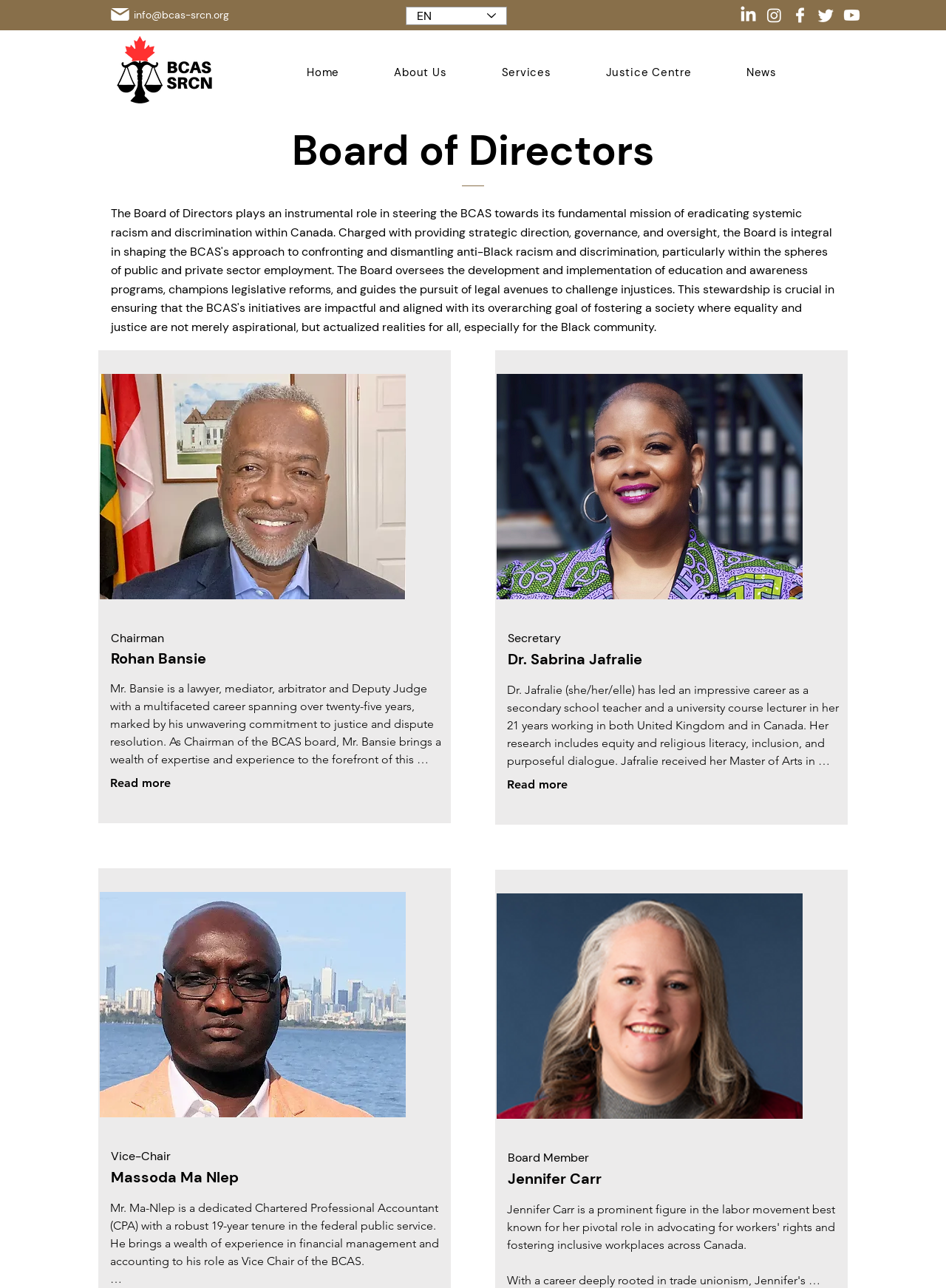Indicate the bounding box coordinates of the clickable region to achieve the following instruction: "Select a language from the Language Selector."

[0.429, 0.005, 0.536, 0.02]